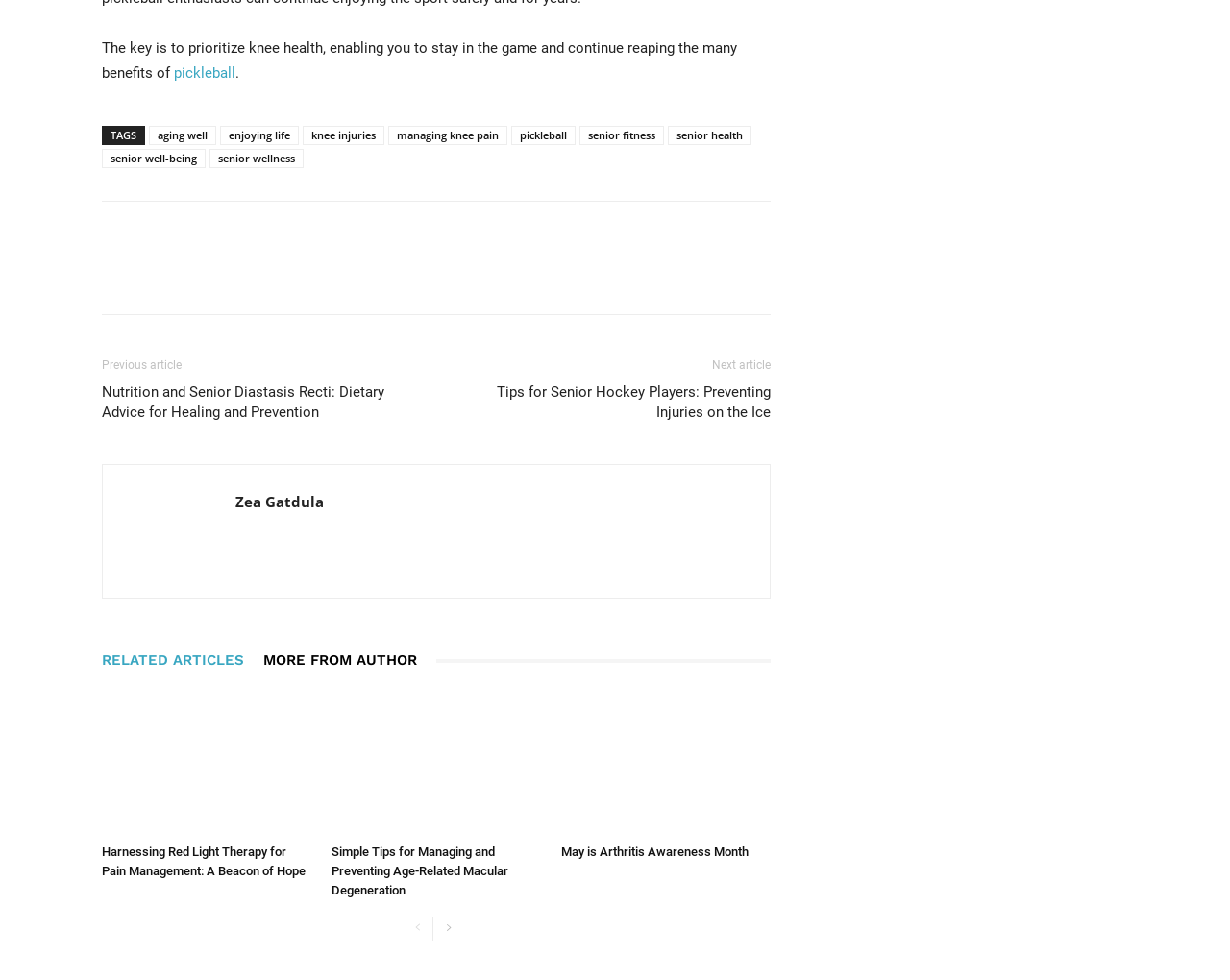Please identify the bounding box coordinates of the element I need to click to follow this instruction: "click on the link about pickleball".

[0.141, 0.066, 0.191, 0.083]